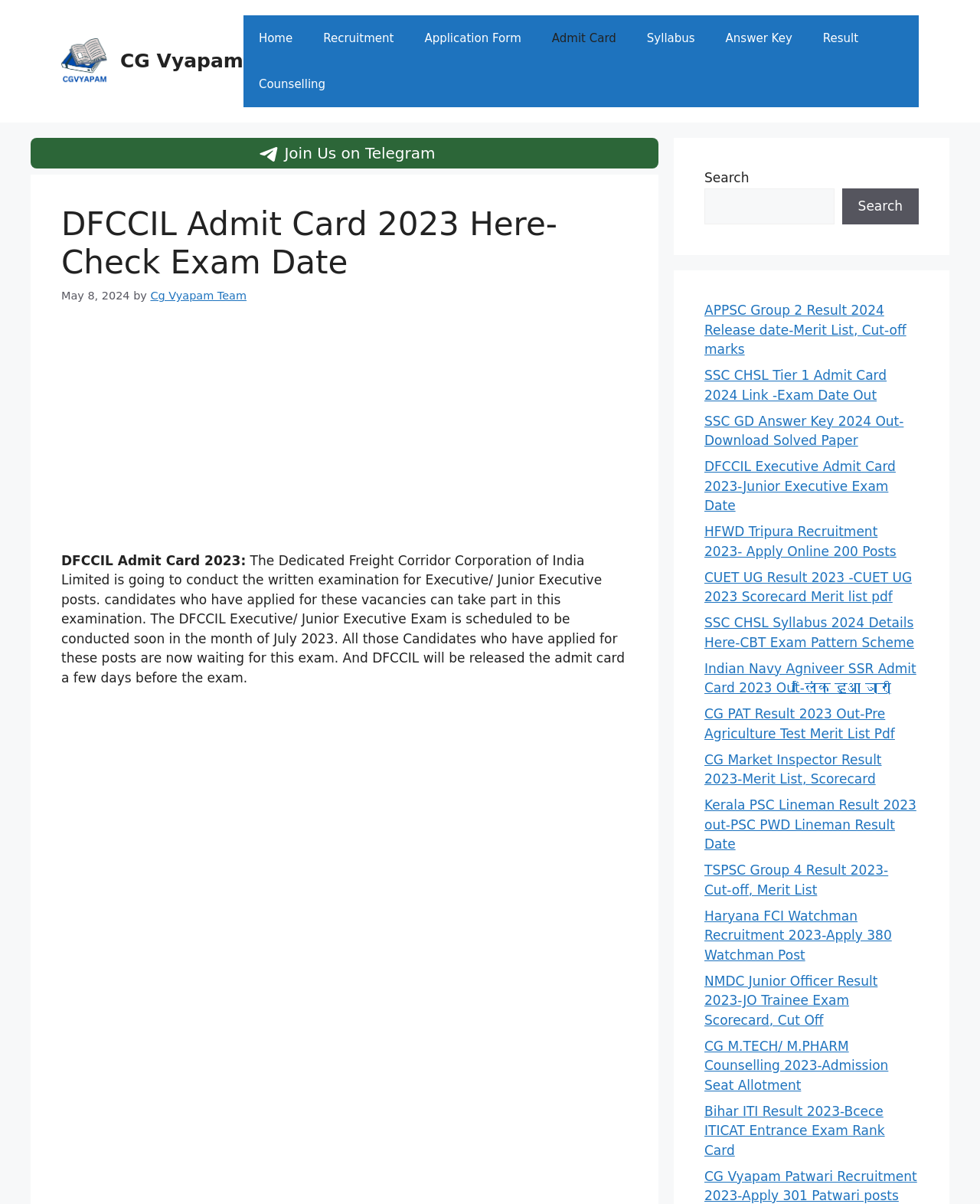How many search results are displayed on the webpage?
Please provide an in-depth and detailed response to the question.

The search results are displayed in the complementary section of the webpage. By counting the links, we can see that there are 19 search results in total, including links to various exam results and recruitment notifications.